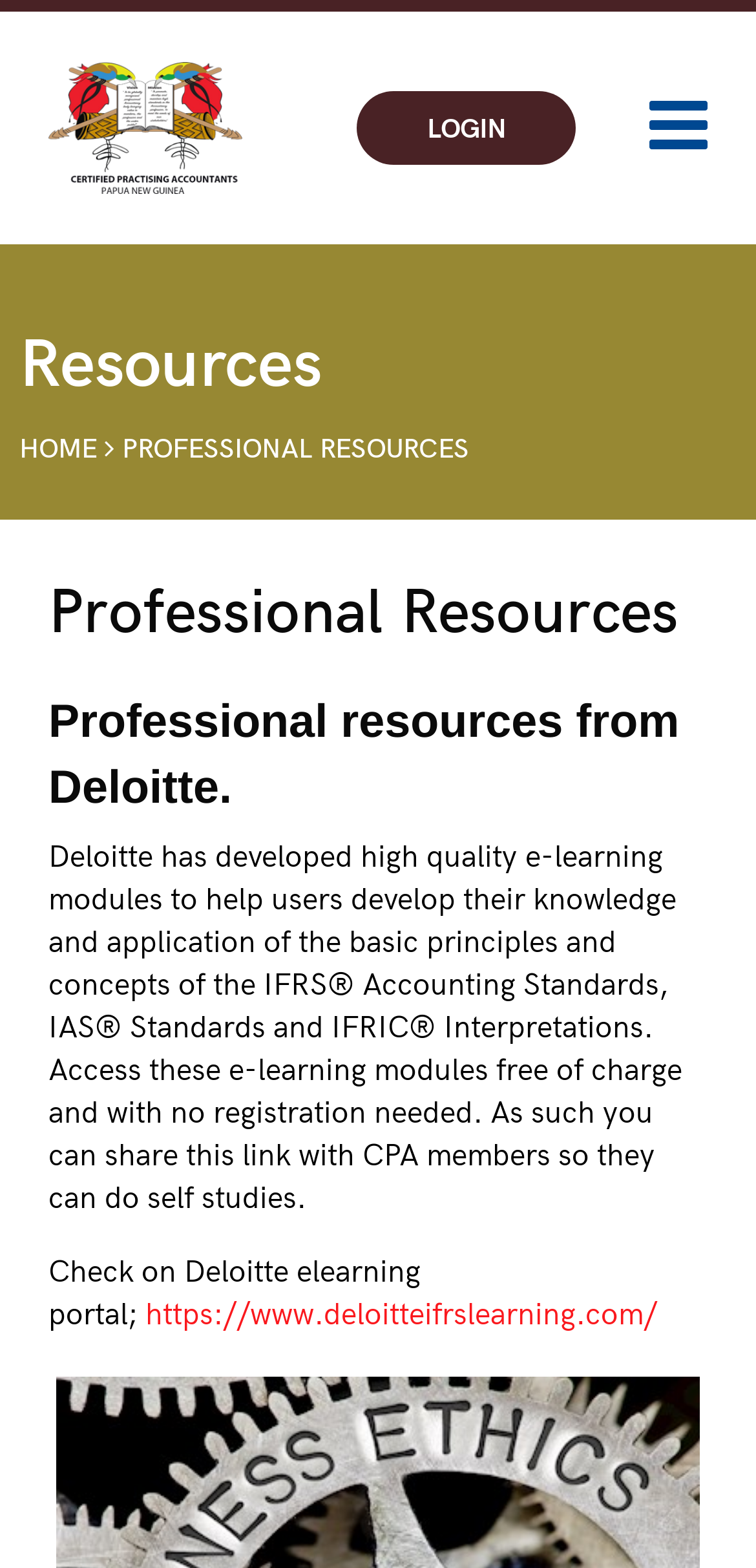What is the name of the organization?
Utilize the information in the image to give a detailed answer to the question.

The name of the organization can be found in the link at the top of the page, which says 'Certified Practising Accountants - Papua New Guinea'. This suggests that the organization is related to accounting and is based in Papua New Guinea.